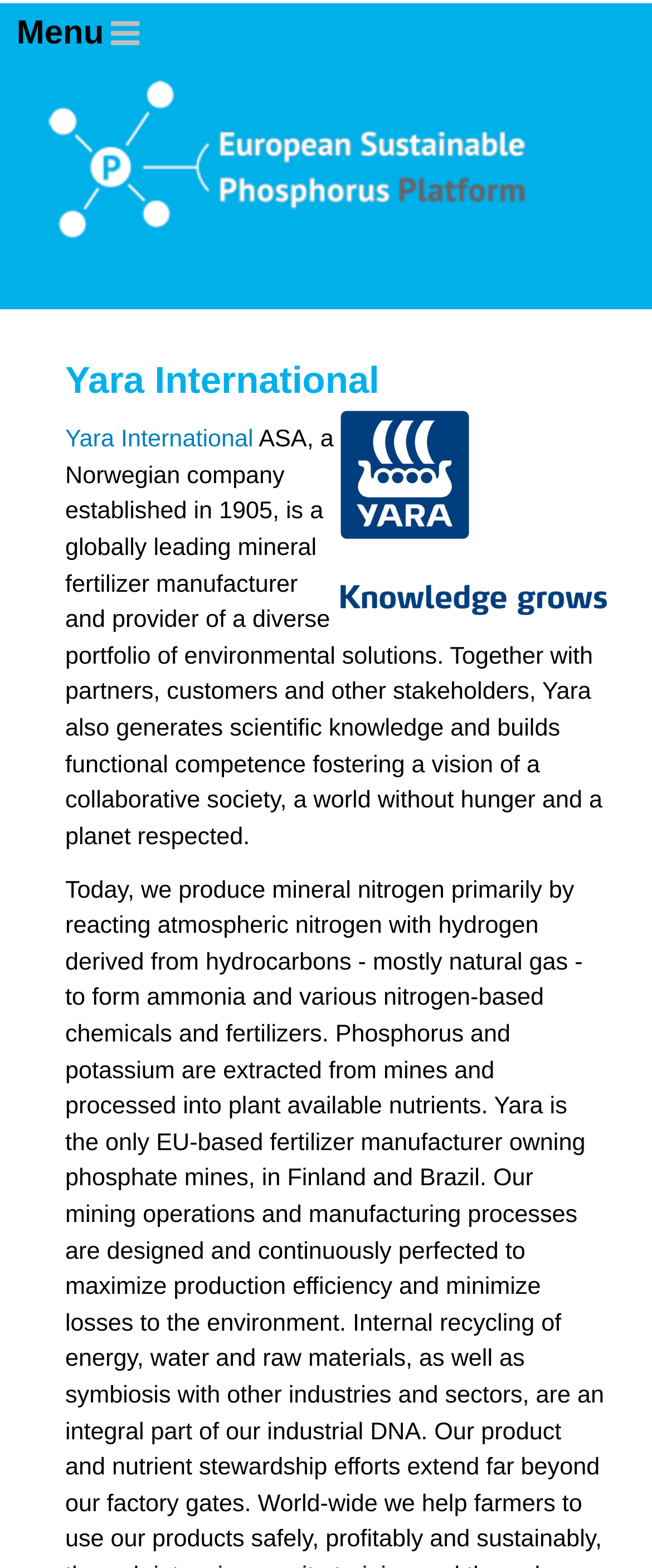What is the logo above the heading?
Examine the screenshot and reply with a single word or phrase.

ESPP logo